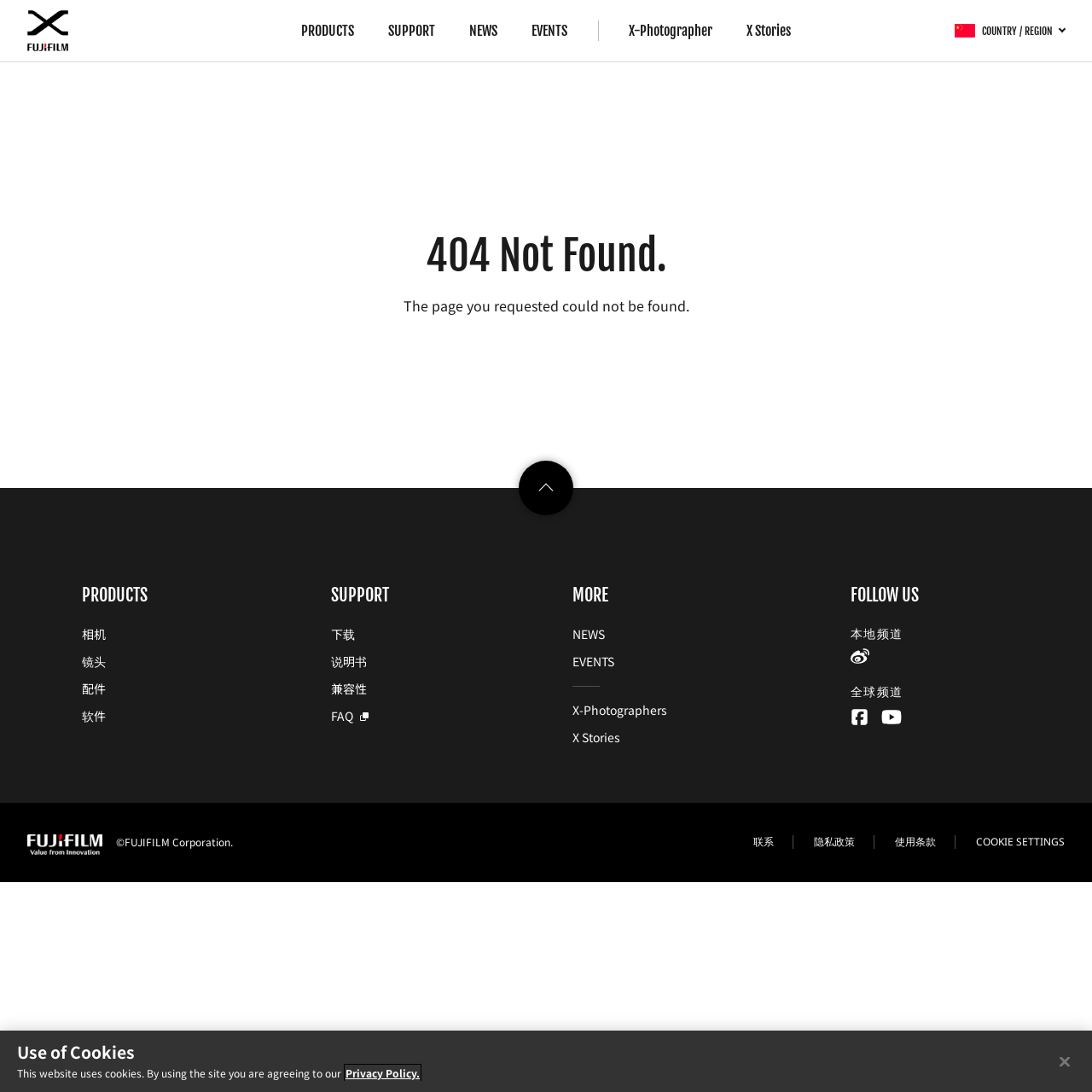Summarize the webpage in an elaborate manner.

This webpage is a "Page Not Found" error page from Fujifilm, a camera and photography equipment manufacturer. At the top left corner, there is a Fujifilm logo, which is an image link. Below the logo, there are several links to different sections of the website, including "PRODUCTS", "SUPPORT", "NEWS", "EVENTS", and "X-Photographer". 

On the top right corner, there is a "COUNTRY / REGION" button with a dropdown menu. 

The main content of the page is a header that reads "404 Not Found." in a large font, followed by a paragraph of text that explains that the requested page could not be found. 

Below the main content, there are three columns of links. The left column has links to "PRODUCTS", "SUPPORT", and "MORE". The middle column has links to "NEWS", "EVENTS", "X-Photographer", and "X Stories". The right column has links to social media channels and a "CONTACT" link. 

At the bottom of the page, there is a Fujifilm logo again, along with a copyright notice and a "CONTACT" link.